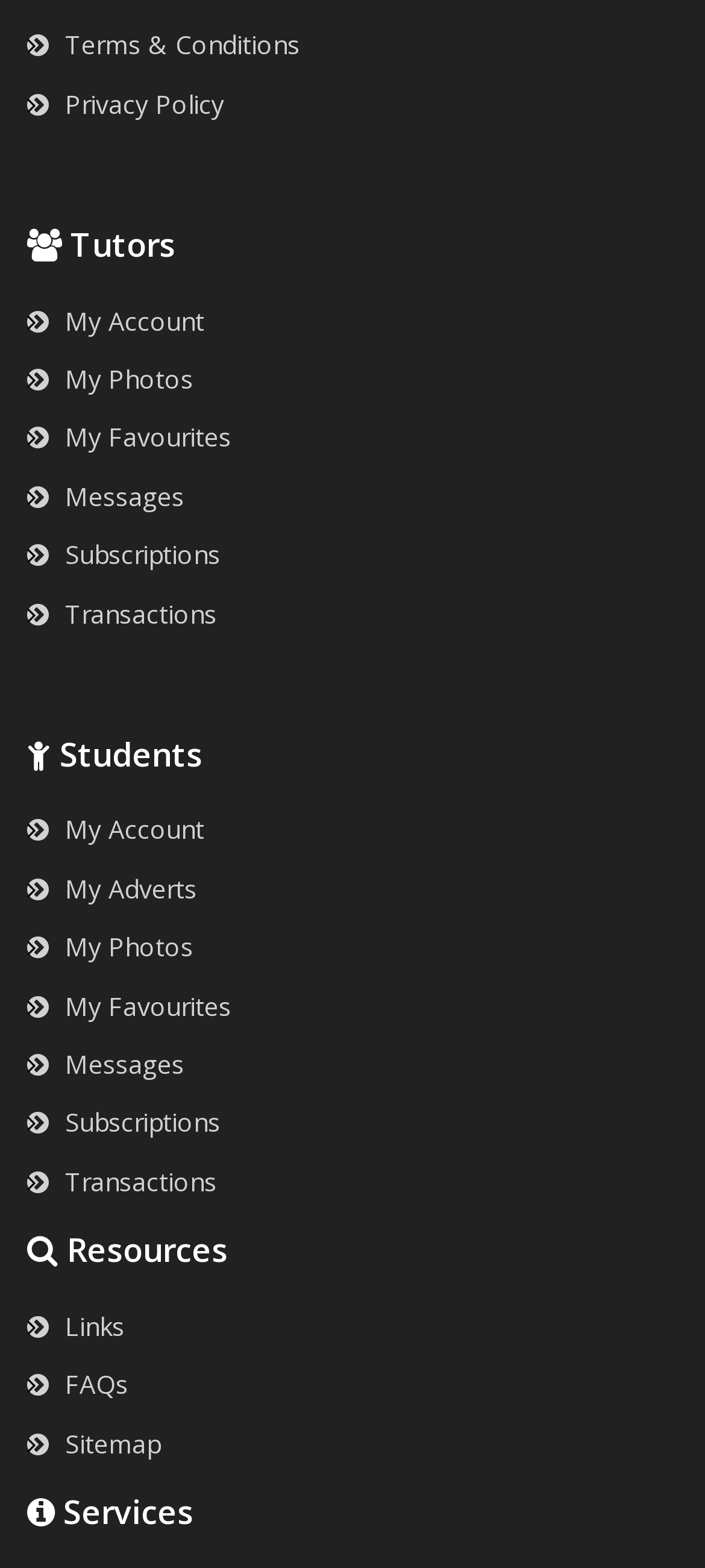Select the bounding box coordinates of the element I need to click to carry out the following instruction: "Check FAQs".

[0.038, 0.872, 0.182, 0.894]